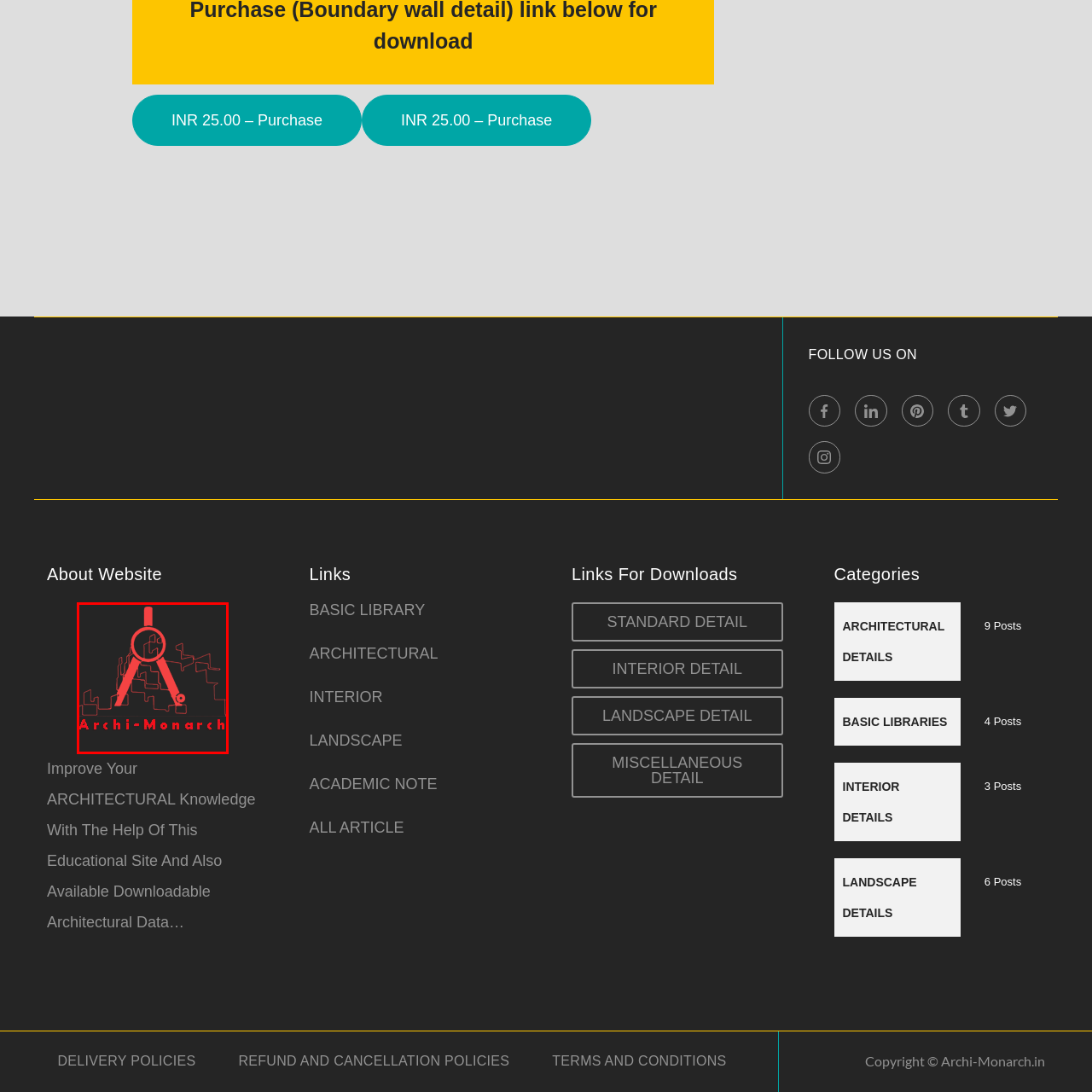Describe meticulously the scene encapsulated by the red boundary in the image.

The image features the logo of "Archi-Monarch," an educational platform focused on architectural knowledge. The design prominently showcases a compass, a classic tool used in drafting and architecture, symbolizing precision and creativity. The compass is artistically illustrated in a striking red color, set against a dark background that enhances its visibility. Below the compass, the name "Archi-Monarch" is rendered in a bold, red font, indicating a strong brand identity. This logo effectively conveys the essence of the website, which aims to improve architectural understanding and provides access to downloadable architectural data.